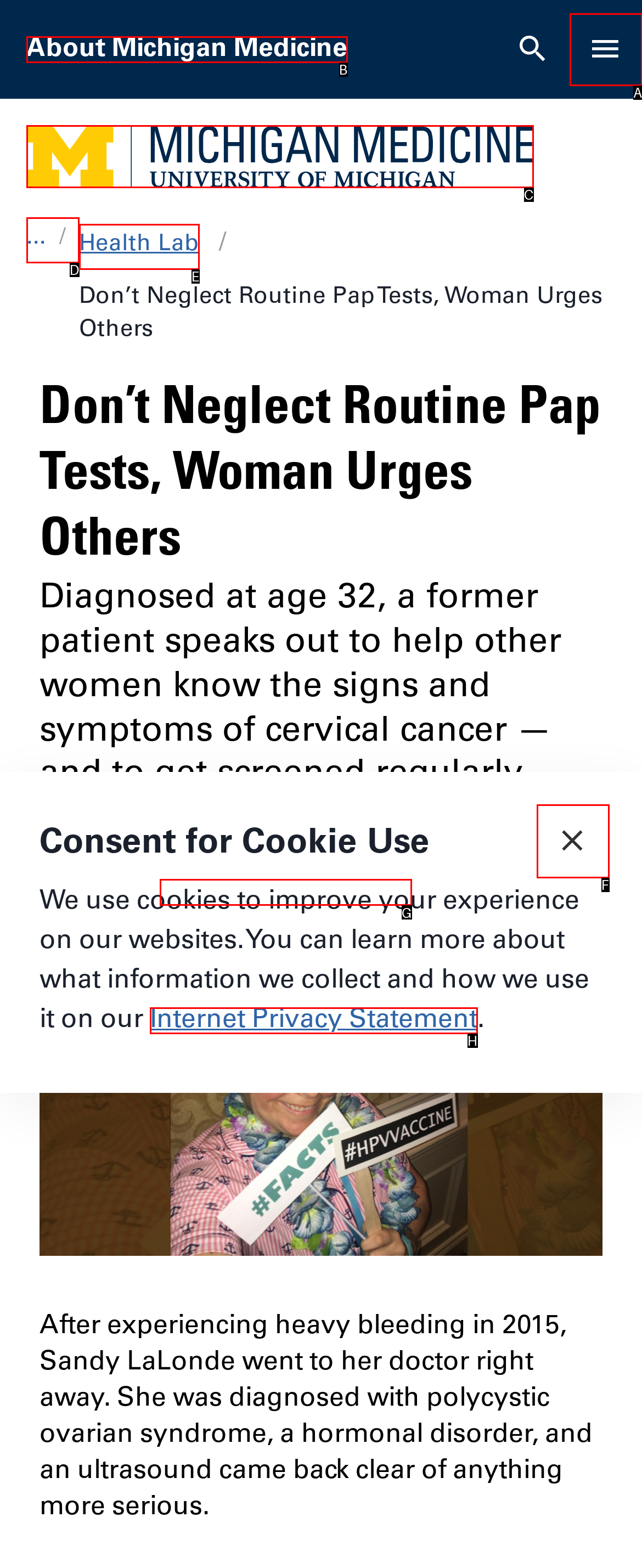Choose the letter of the option you need to click to Click the close button. Answer with the letter only.

F